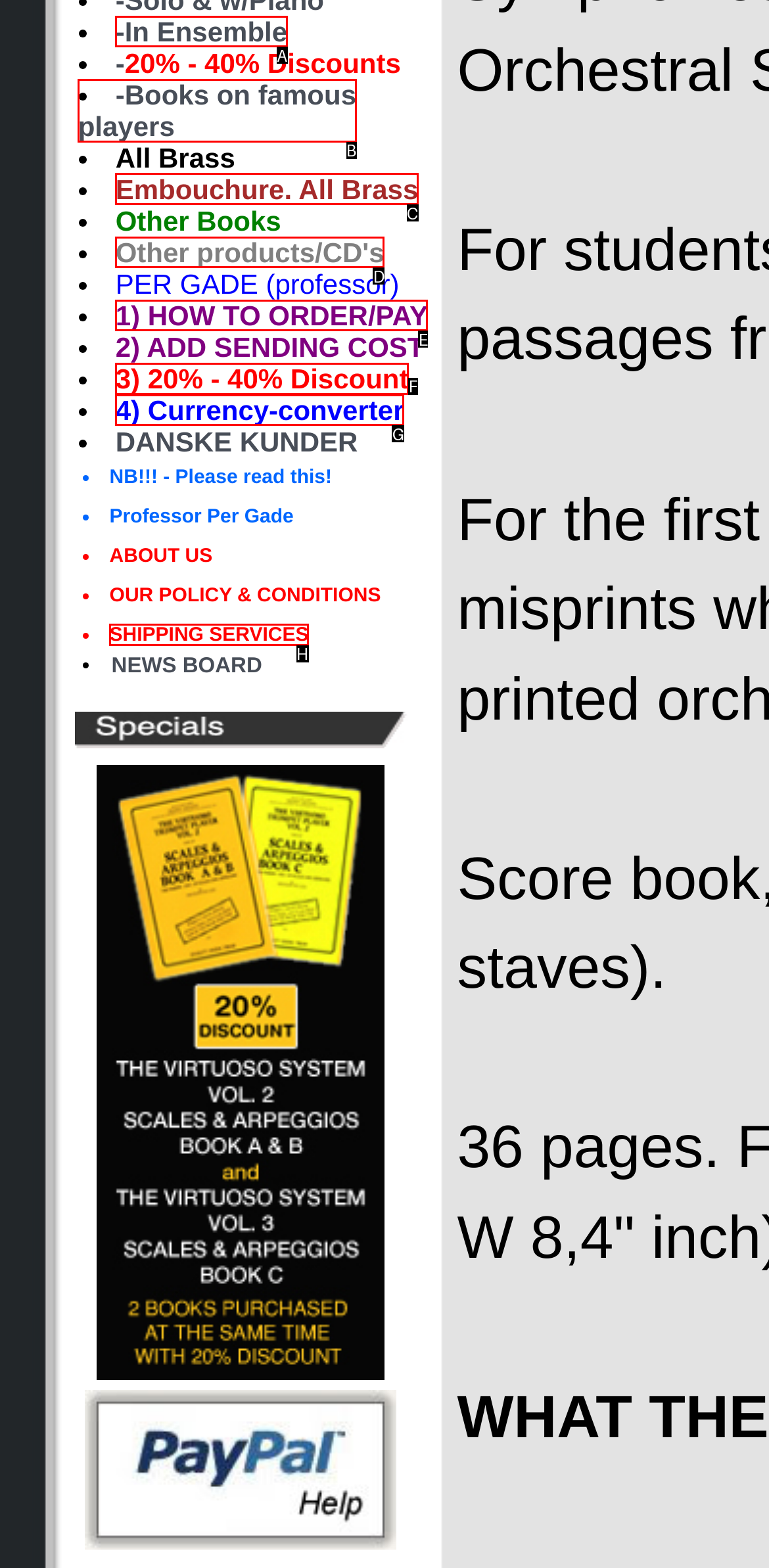Tell me which one HTML element best matches the description: Terms and Conditions
Answer with the option's letter from the given choices directly.

None